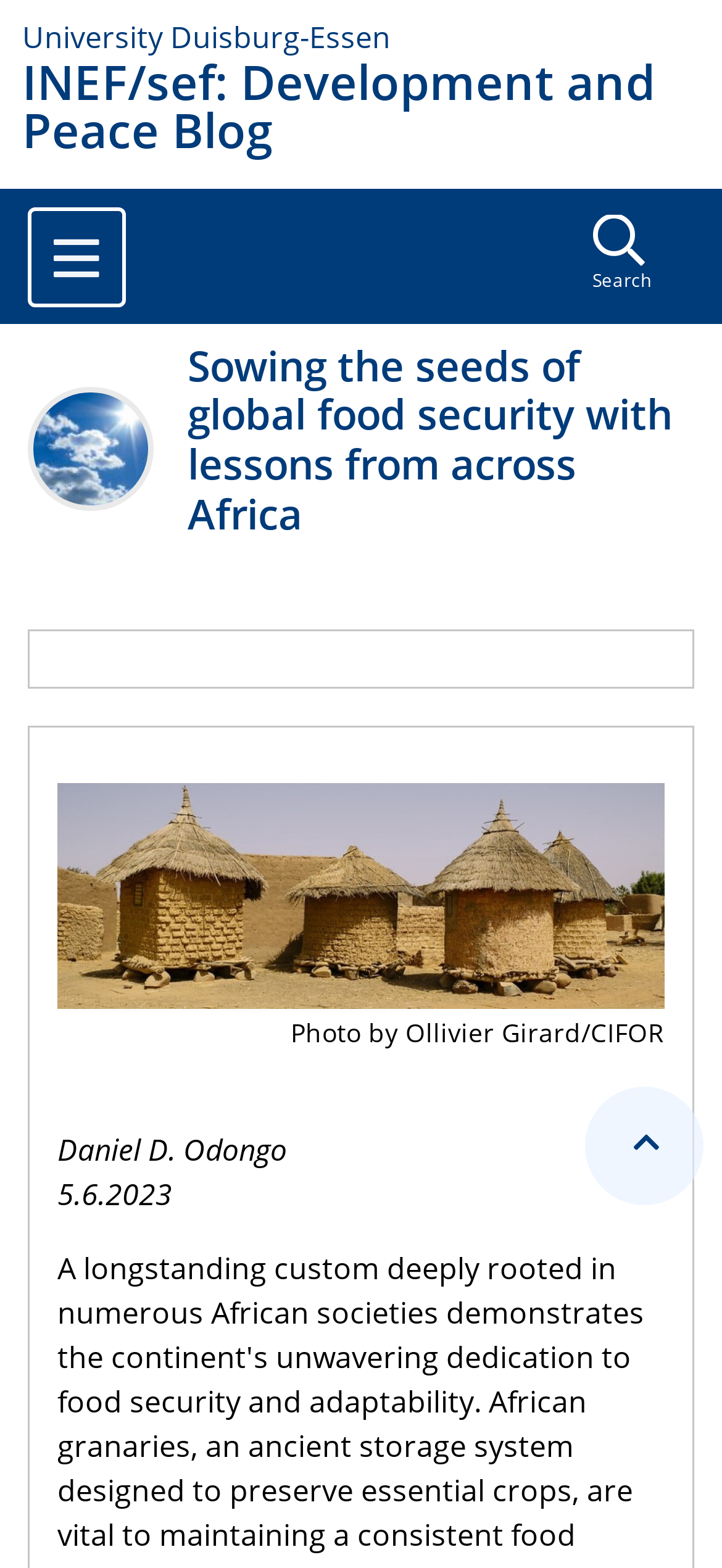Please determine the main heading text of this webpage.

INEF/sef: Development and Peace Blog